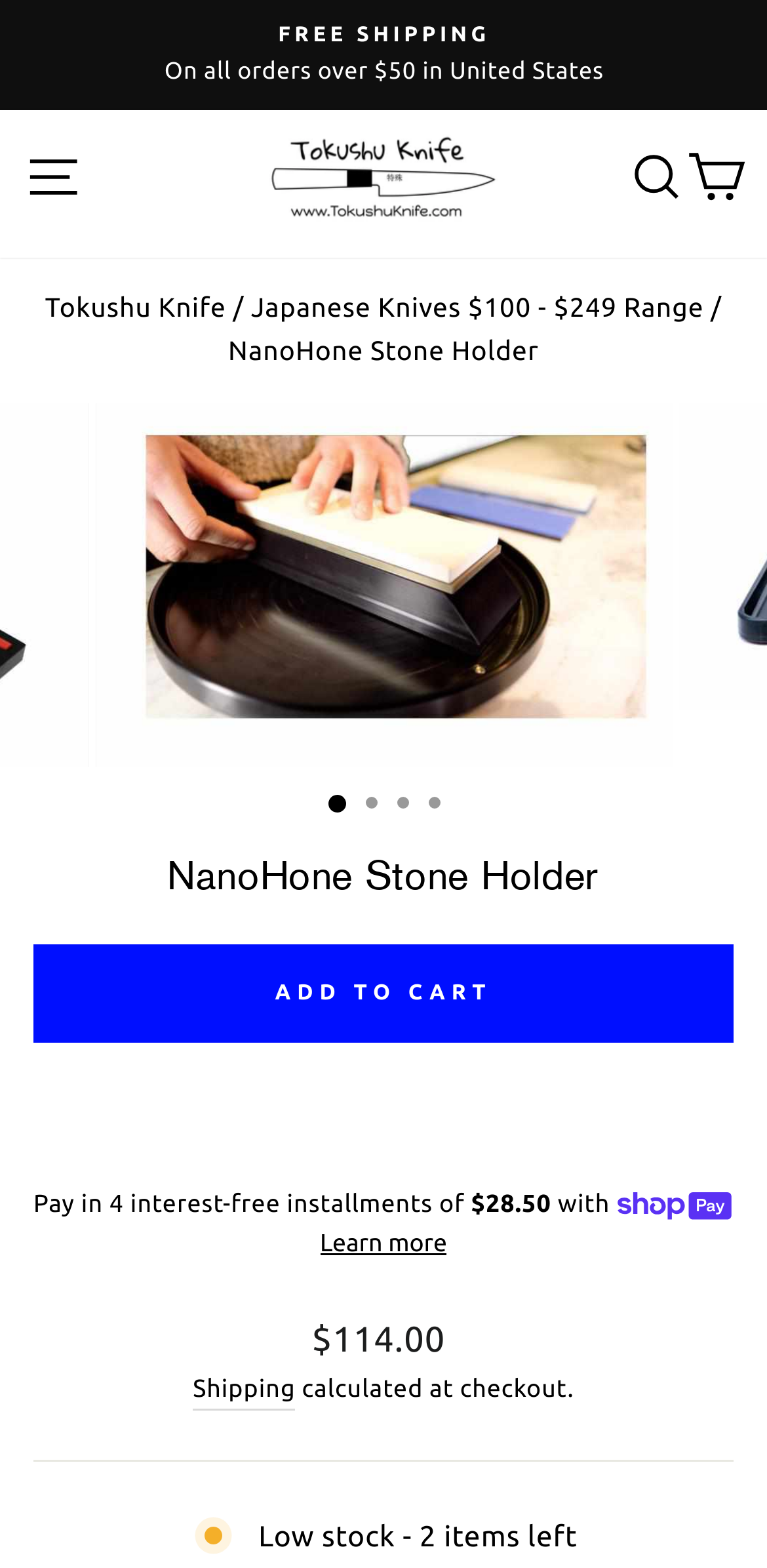Pinpoint the bounding box coordinates of the element to be clicked to execute the instruction: "Search for something".

[0.812, 0.088, 0.899, 0.137]